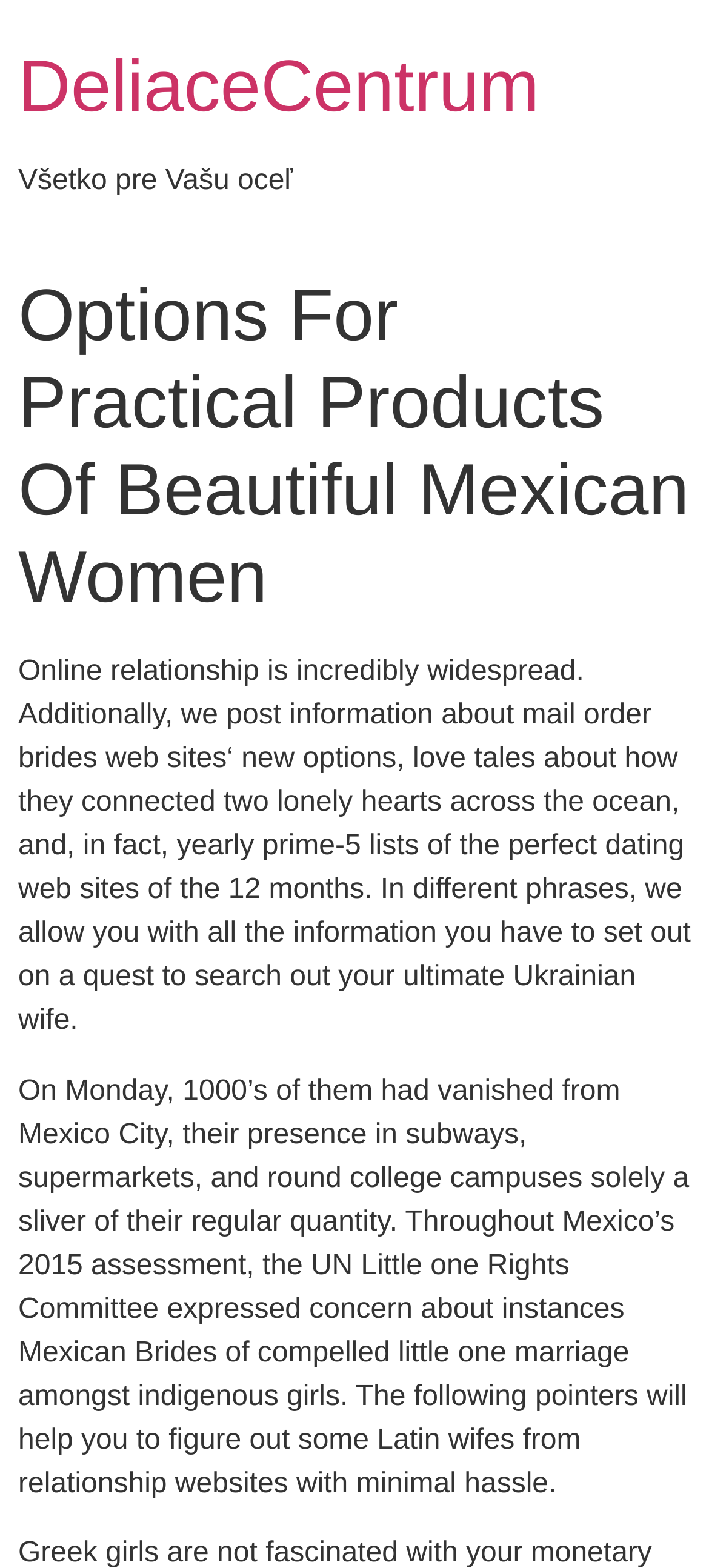What type of content is posted on the website?
Refer to the image and give a detailed response to the question.

According to the webpage content, the website posts information about mail order brides websites, love stories about how they connected two lonely hearts, and yearly top-5 lists of the best dating websites of the year. This suggests that the website is focused on providing information and sharing stories related to online relationships and dating.